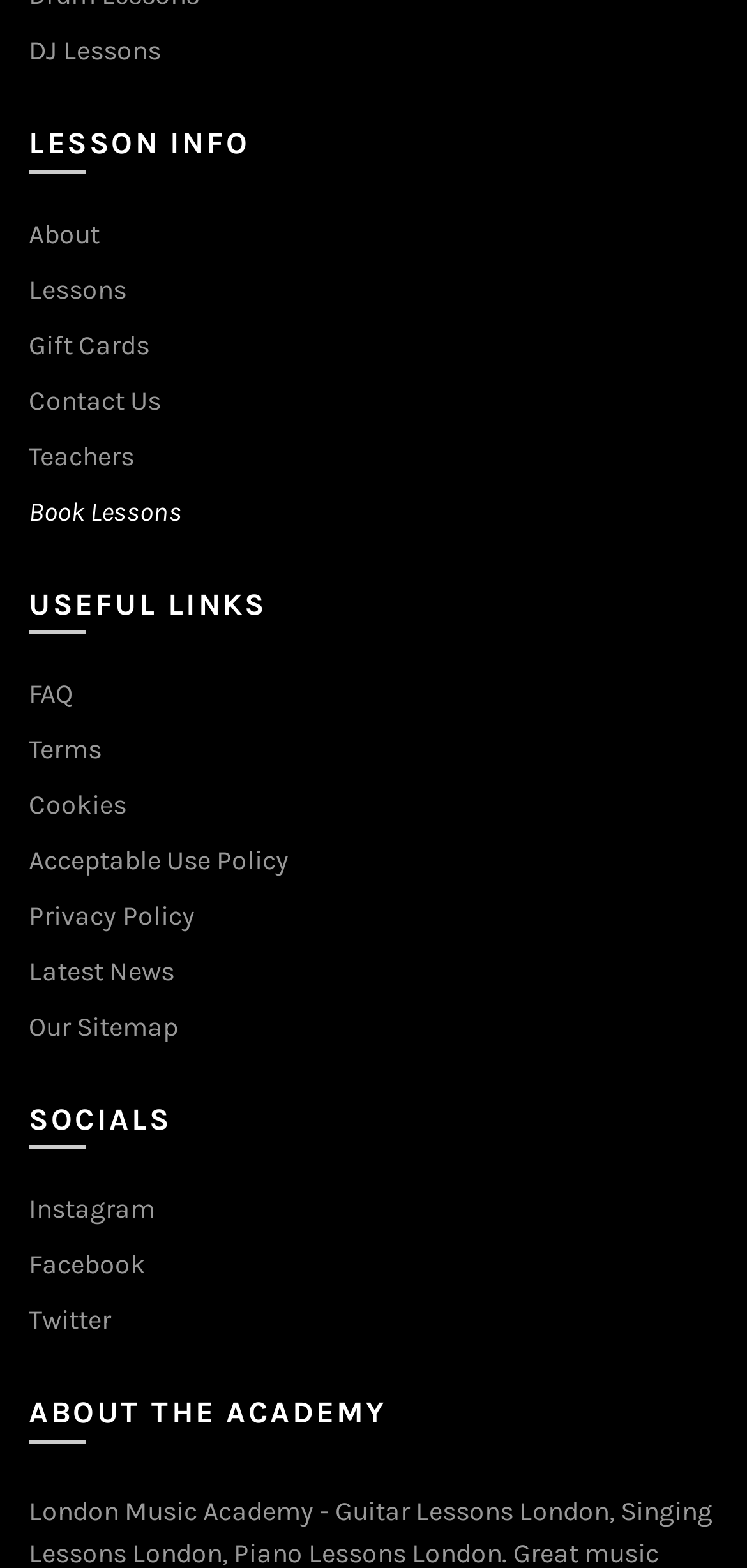From the image, can you give a detailed response to the question below:
What type of lessons are offered?

The type of lessons offered is 'Guitar Lessons' which is mentioned in the link 'Guitar Lessons London' with a bounding box coordinate of [0.449, 0.953, 0.815, 0.974].